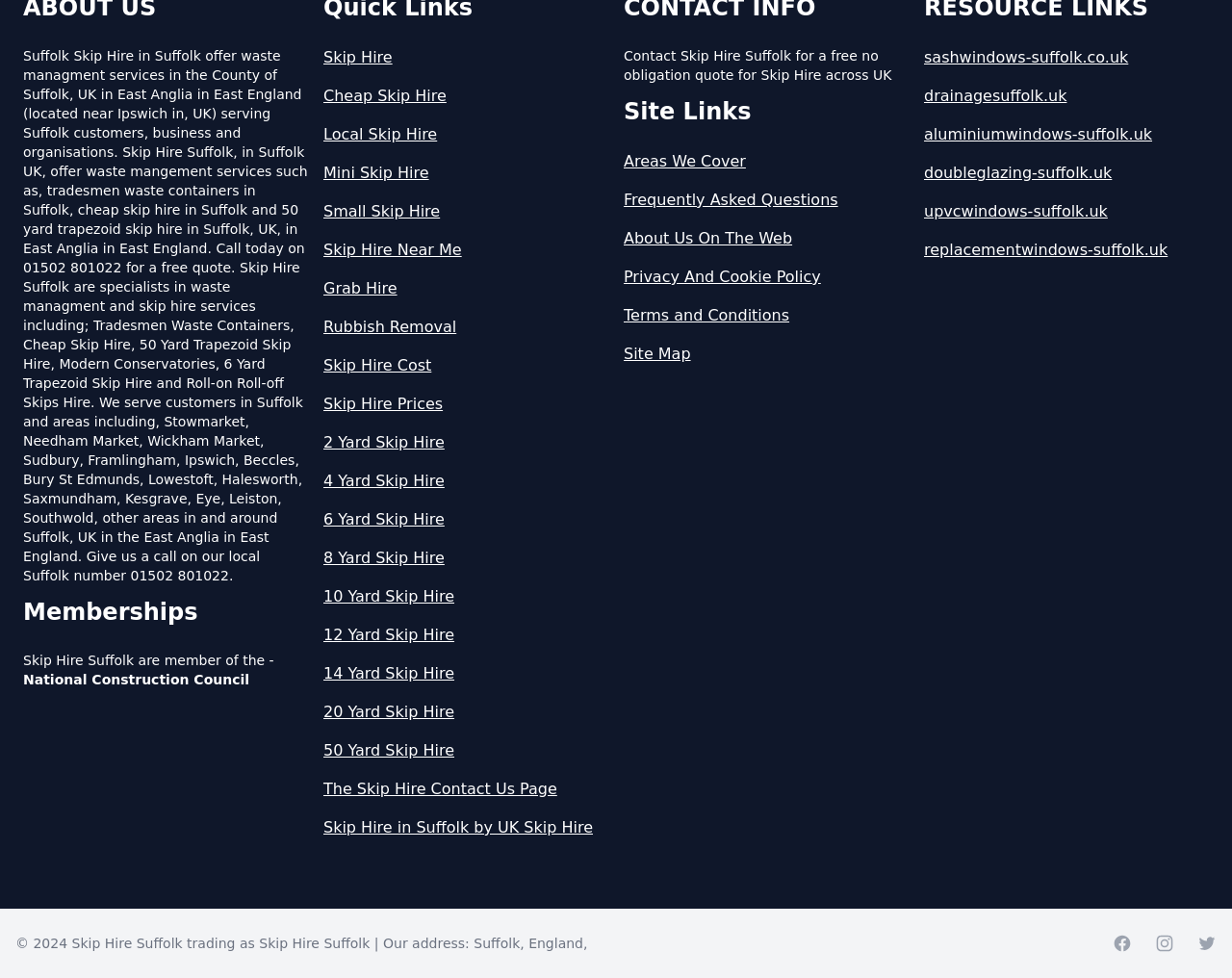What areas does Skip Hire Suffolk serve?
Based on the image, answer the question in a detailed manner.

According to the webpage, Skip Hire Suffolk serves customers in Suffolk and surrounding areas including Stowmarket, Needham Market, Wickham Market, Sudbury, Framlingham, Ipswich, Beccles, Bury St Edmunds, Lowestoft, Halesworth, Saxmundham, Kesgrave, Eye, Leiston, Southwold, and other areas in and around Suffolk.